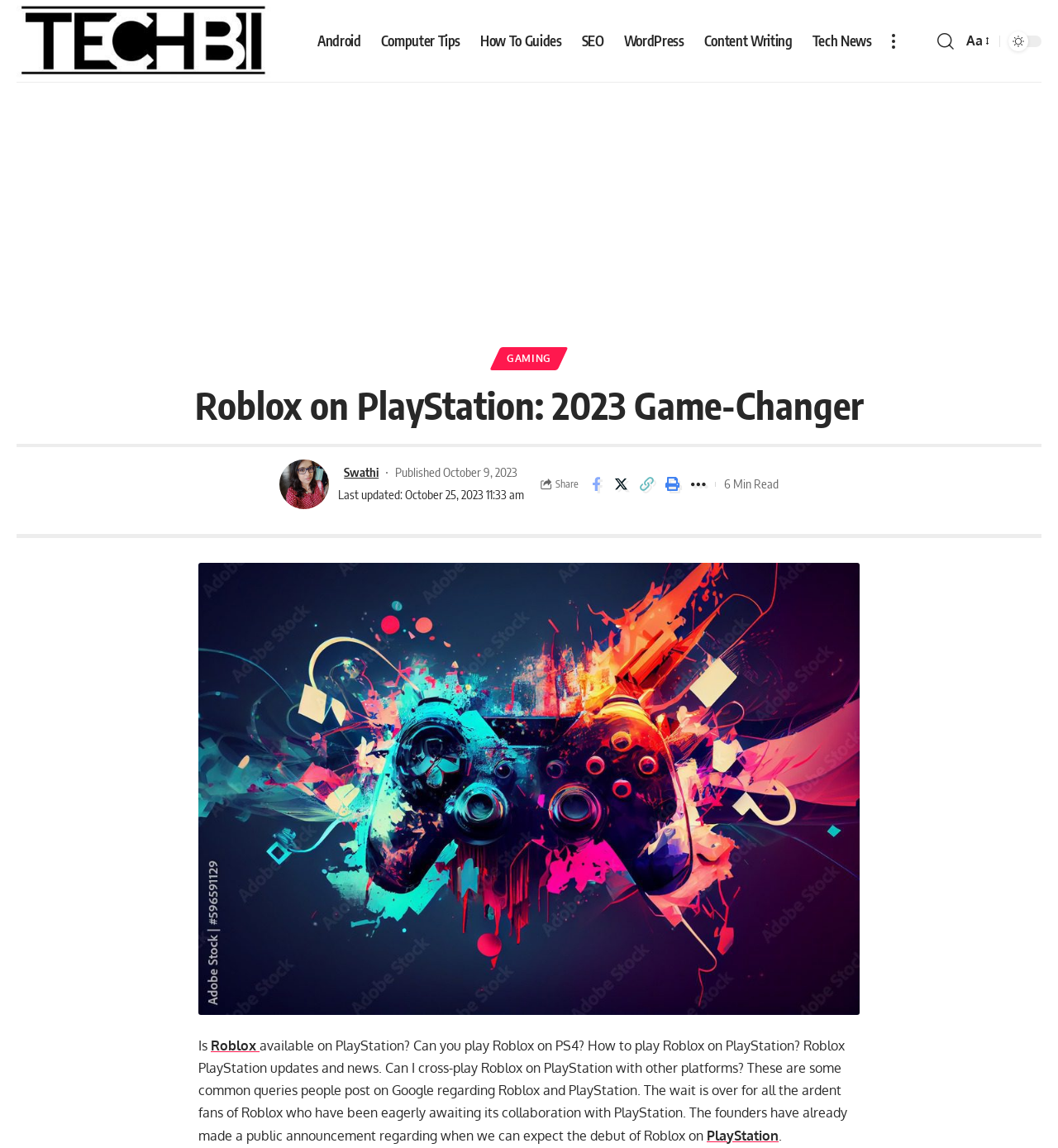Based on the element description aria-label="Share on Facebook", identify the bounding box of the UI element in the given webpage screenshot. The coordinates should be in the format (top-left x, top-left y, bottom-right x, bottom-right y) and must be between 0 and 1.

[0.552, 0.41, 0.574, 0.433]